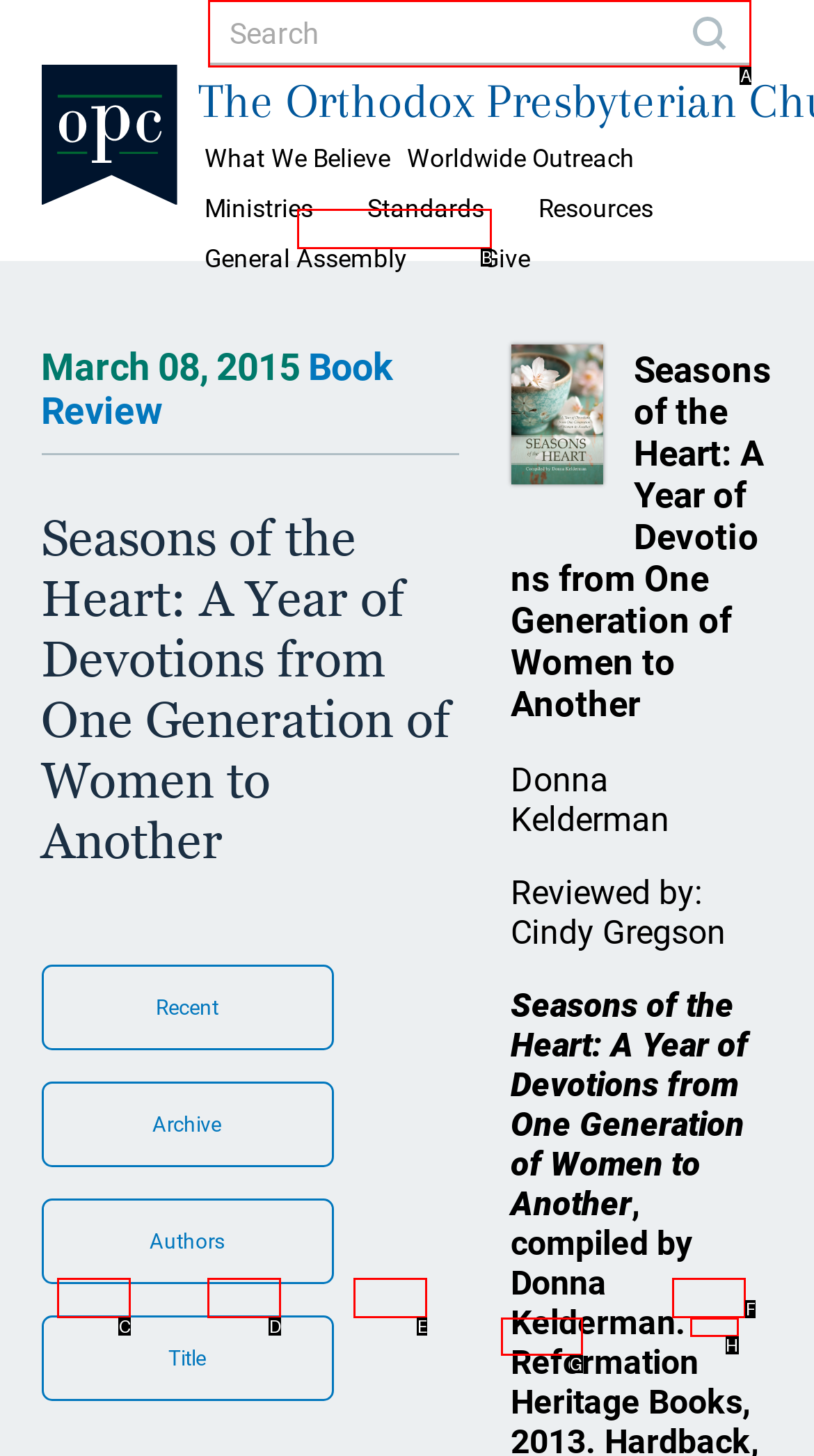Identify the letter of the UI element you should interact with to perform the task: Search for a book review
Reply with the appropriate letter of the option.

A